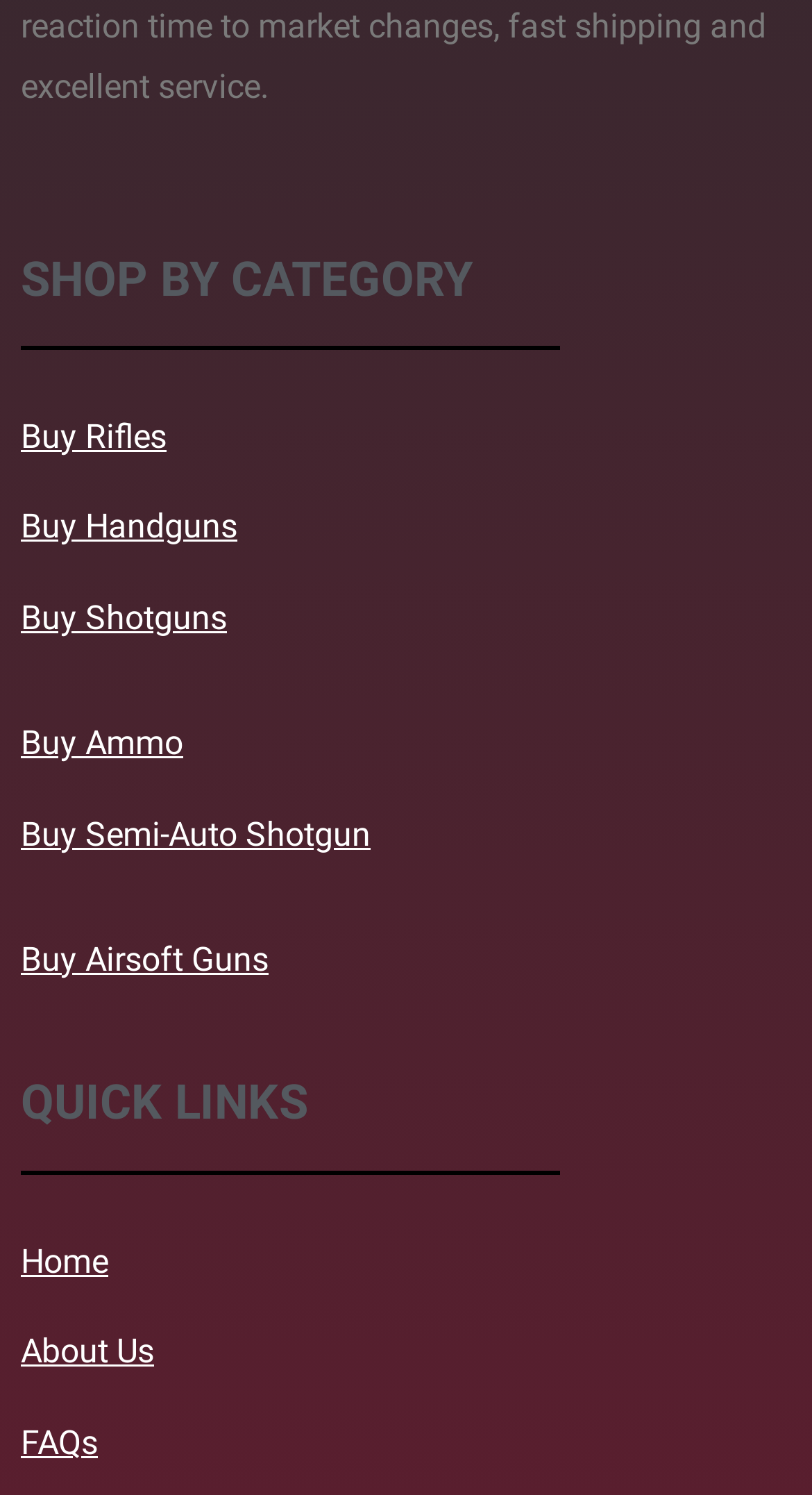Given the webpage screenshot and the description, determine the bounding box coordinates (top-left x, top-left y, bottom-right x, bottom-right y) that define the location of the UI element matching this description: Home

[0.026, 0.83, 0.133, 0.856]